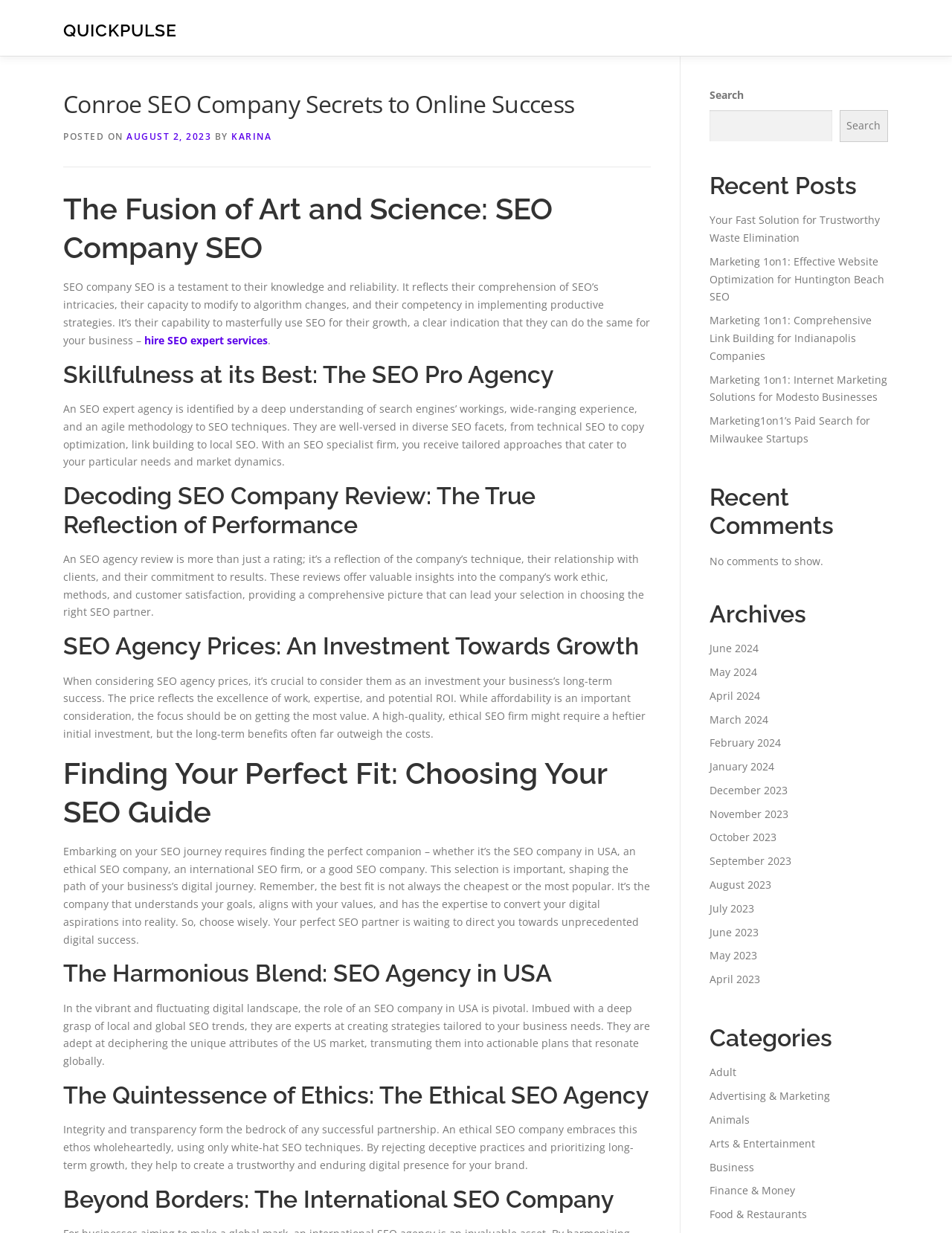Highlight the bounding box coordinates of the element that should be clicked to carry out the following instruction: "Read the recent post 'Your Fast Solution for Trustworthy Waste Elimination'". The coordinates must be given as four float numbers ranging from 0 to 1, i.e., [left, top, right, bottom].

[0.745, 0.173, 0.924, 0.198]